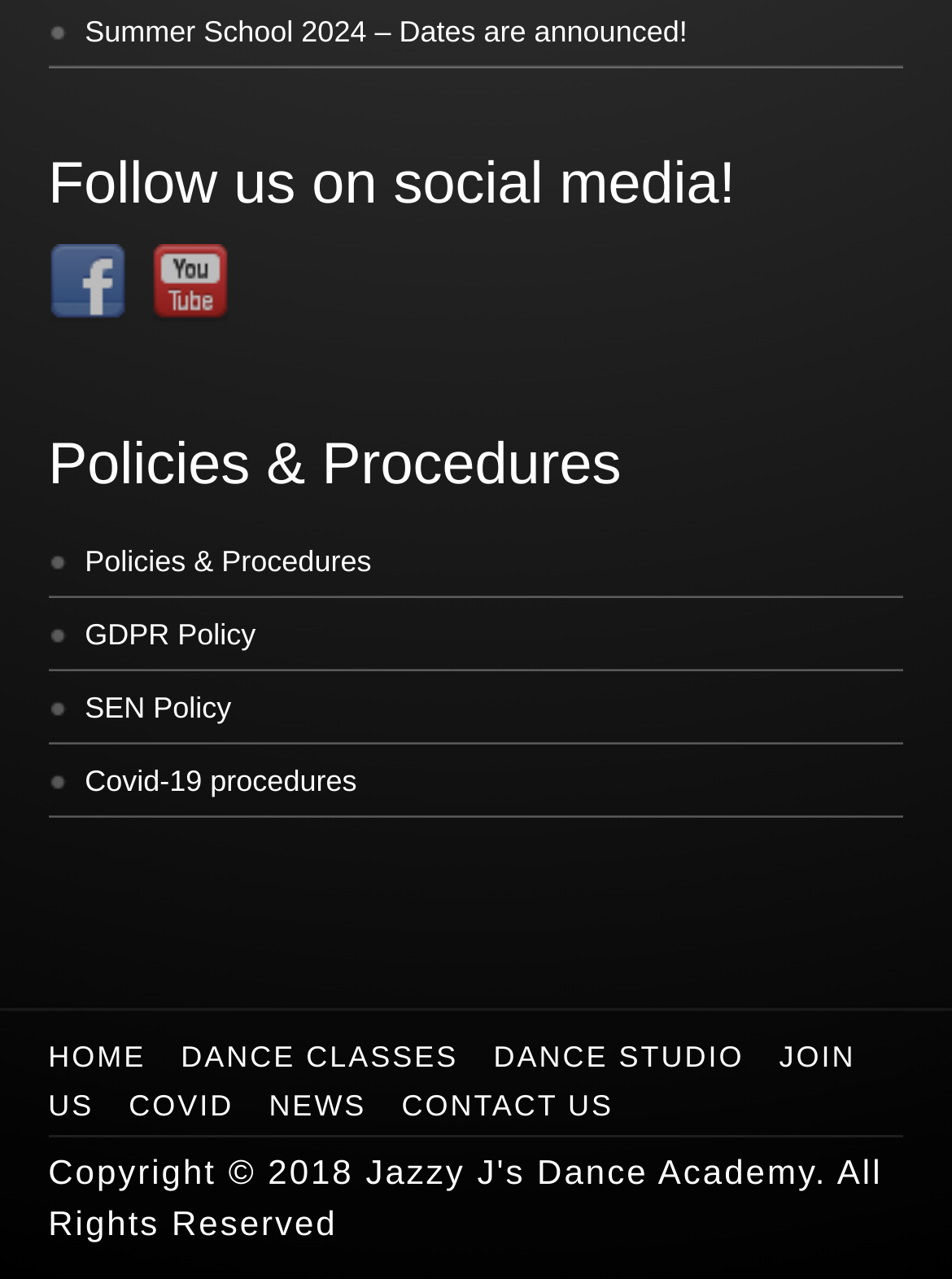Please specify the bounding box coordinates in the format (top-left x, top-left y, bottom-right x, bottom-right y), with values ranging from 0 to 1. Identify the bounding box for the UI component described as follows: News

[0.282, 0.85, 0.411, 0.877]